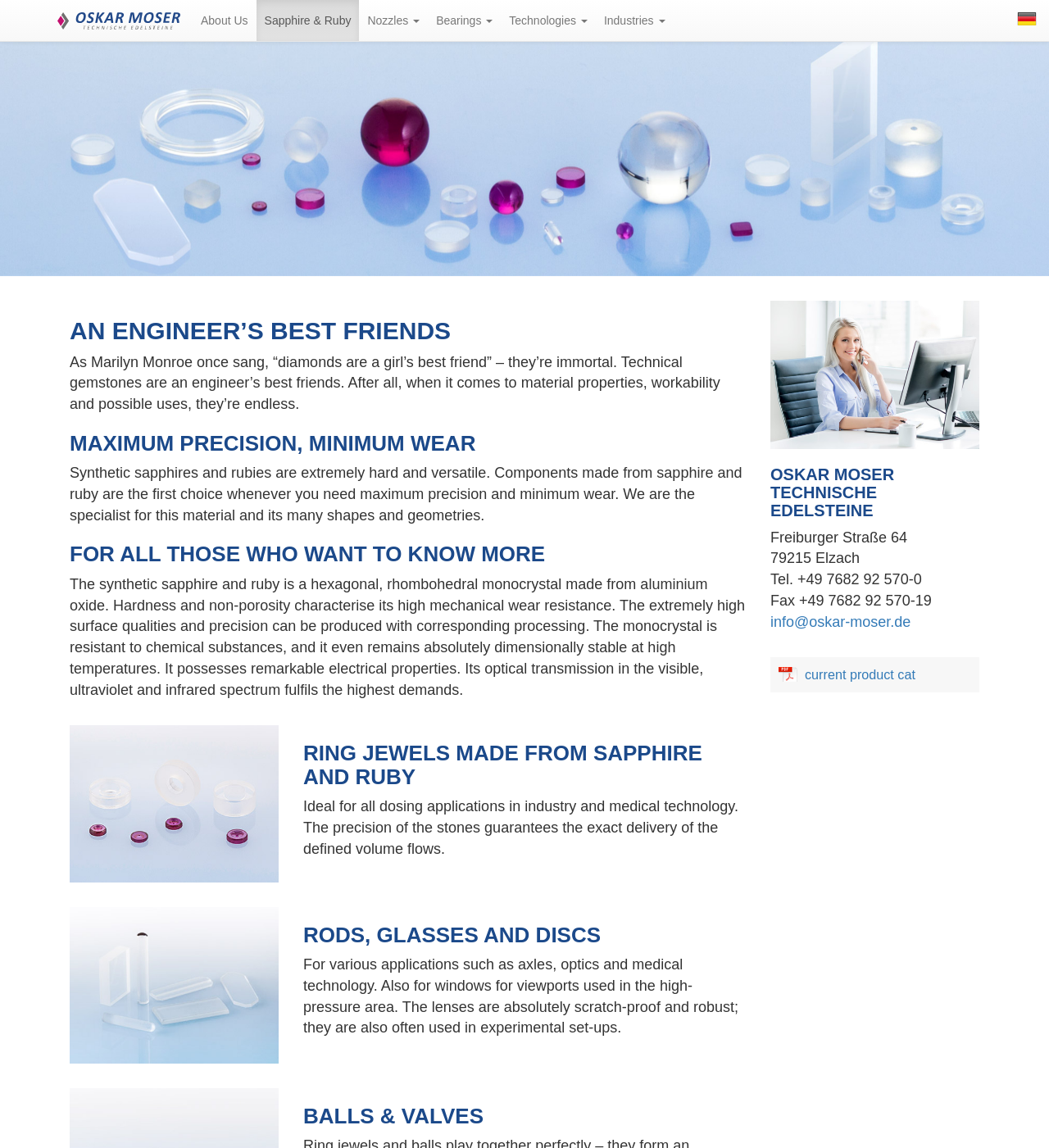Your task is to extract the text of the main heading from the webpage.

AN ENGINEER’S BEST FRIENDS